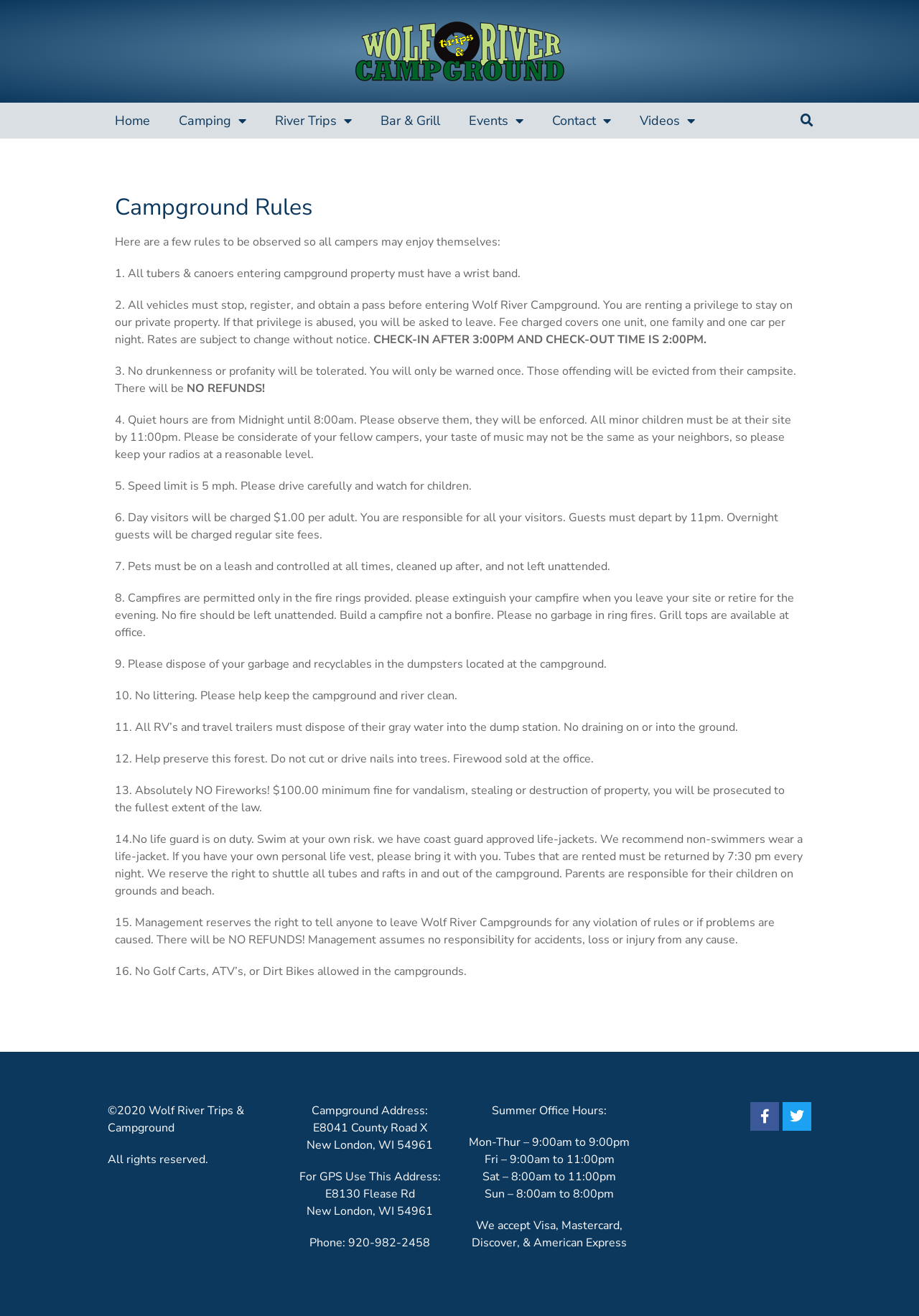Locate the bounding box coordinates of the element I should click to achieve the following instruction: "Search for something".

[0.812, 0.083, 0.89, 0.1]